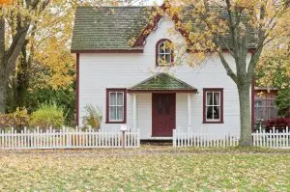Look at the image and answer the question in detail:
What type of fence surrounds the house?

According to the caption, the house is surrounded by a 'neatly kept white picket fence', which provides a clear description of the type of fence present in the scene.